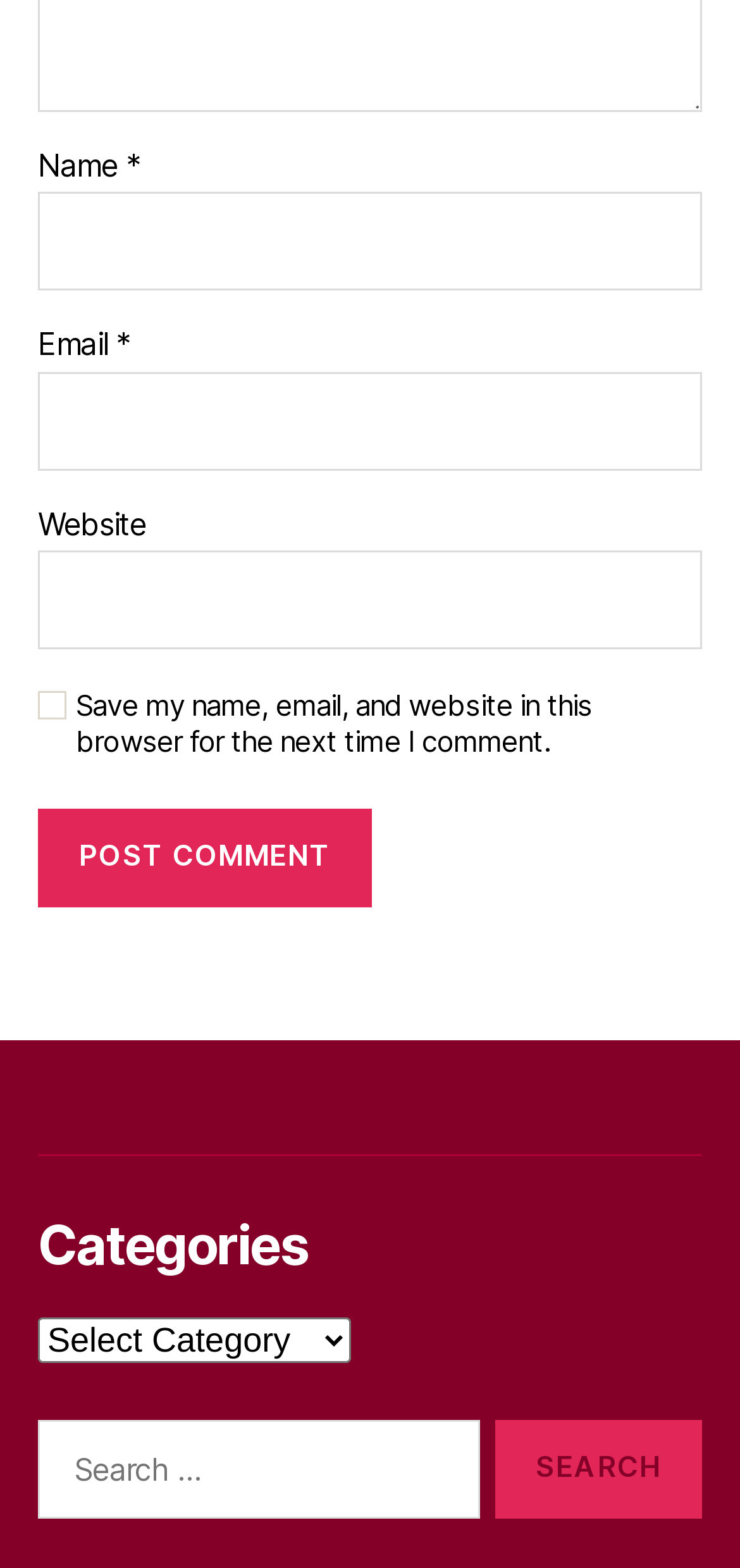Find the bounding box coordinates of the element to click in order to complete the given instruction: "Select a category."

[0.051, 0.84, 0.474, 0.869]